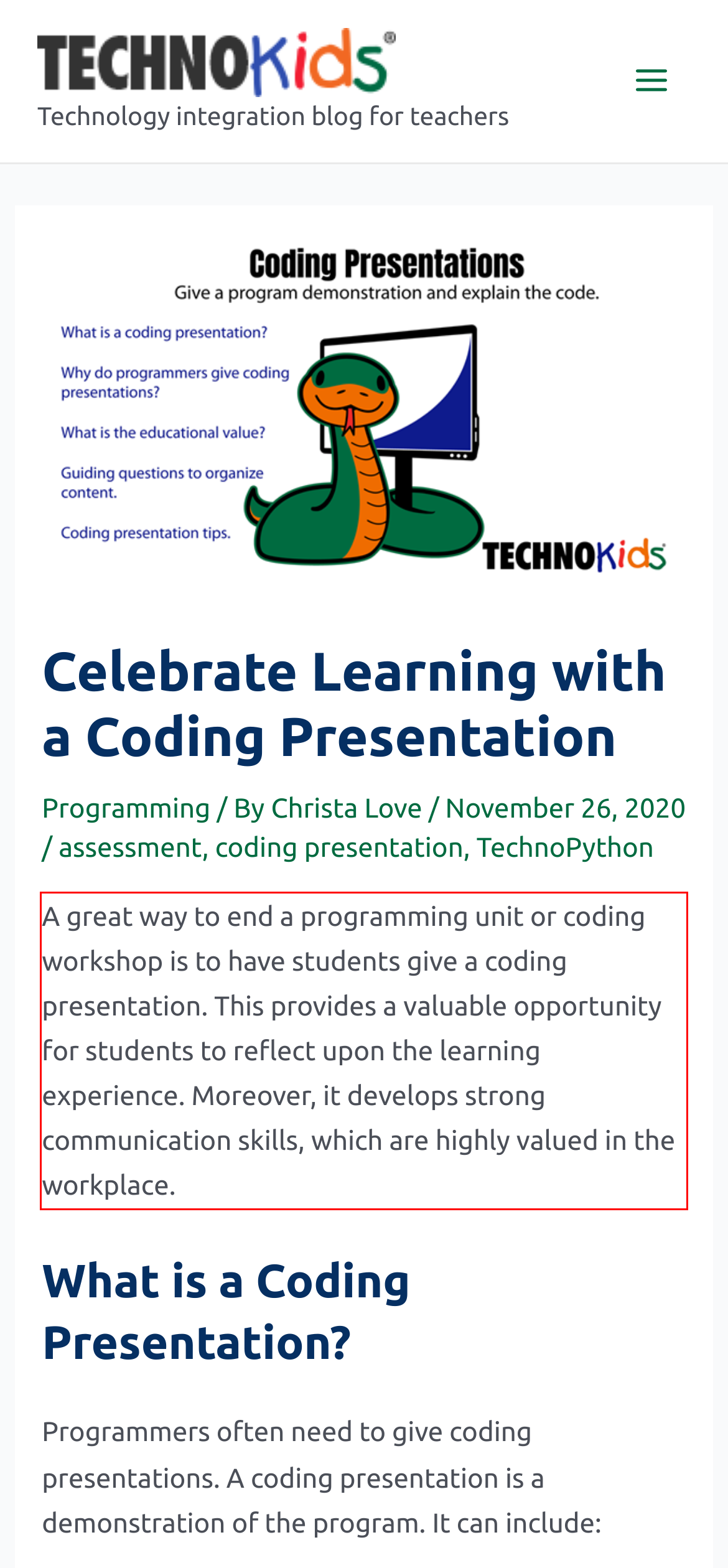Examine the screenshot of the webpage, locate the red bounding box, and perform OCR to extract the text contained within it.

A great way to end a programming unit or coding workshop is to have students give a coding presentation. This provides a valuable opportunity for students to reflect upon the learning experience. Moreover, it develops strong communication skills, which are highly valued in the workplace.